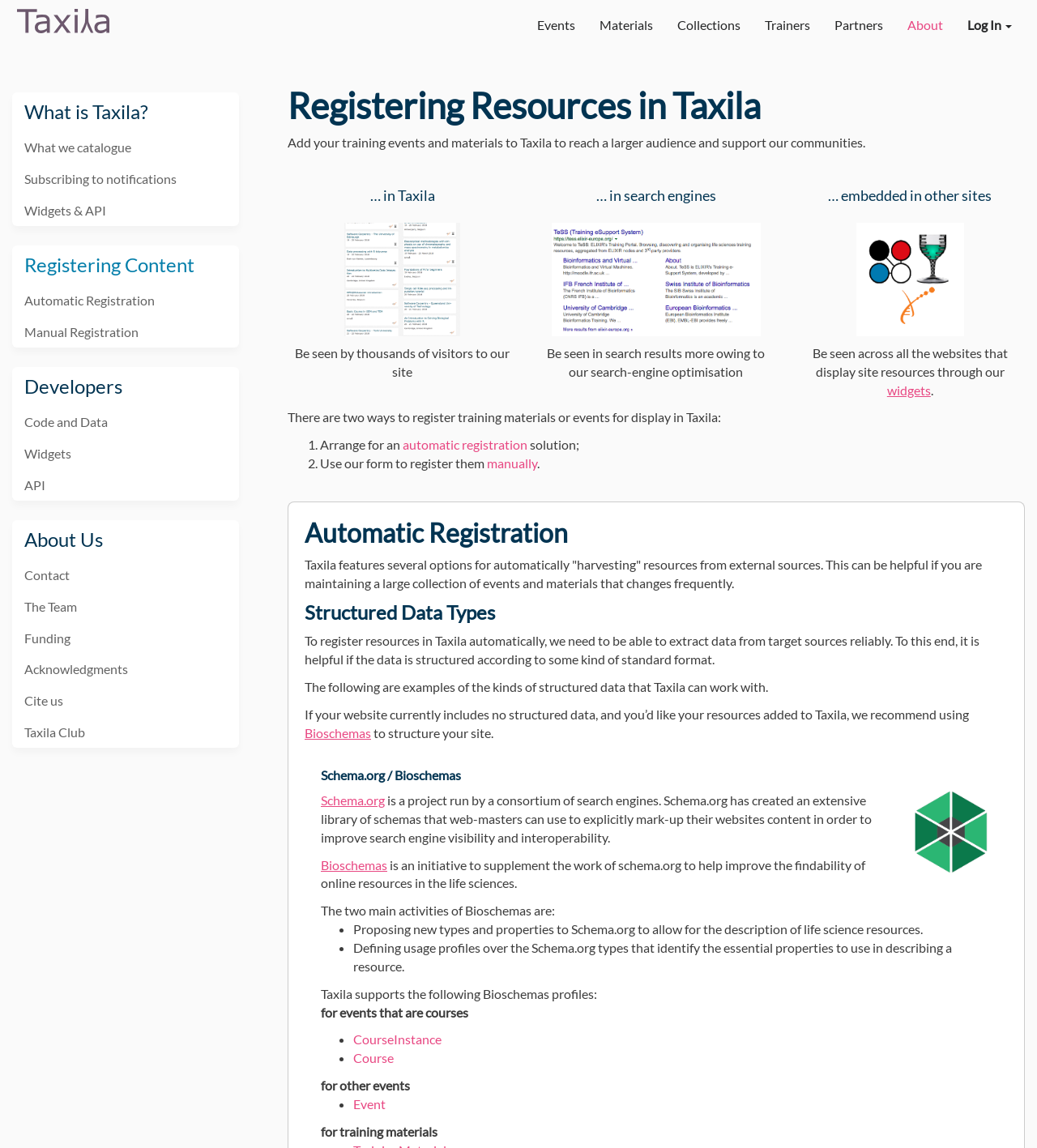Determine the bounding box coordinates of the clickable element to complete this instruction: "Go to Events". Provide the coordinates in the format of four float numbers between 0 and 1, [left, top, right, bottom].

[0.506, 0.001, 0.566, 0.043]